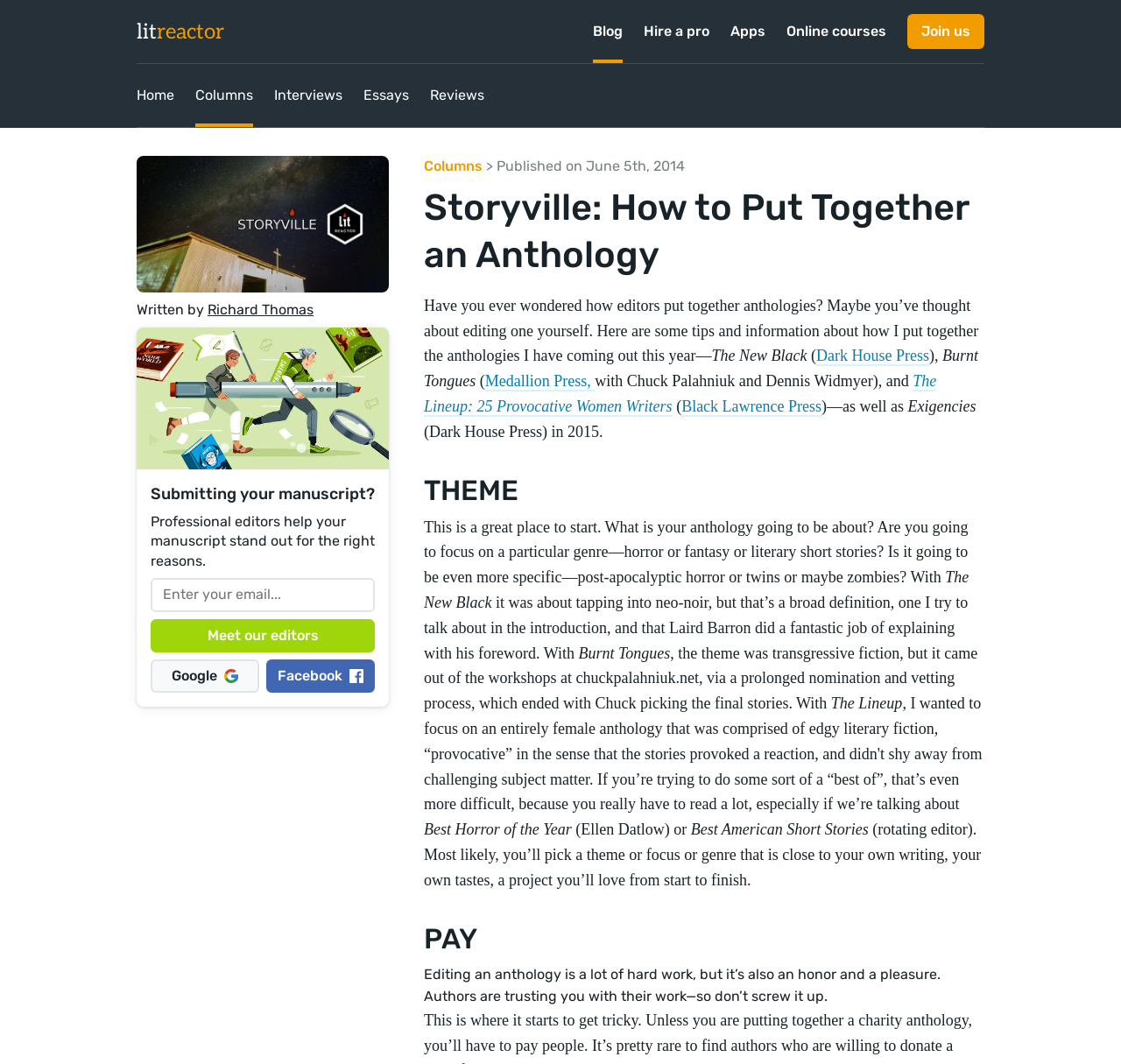Please identify the bounding box coordinates of the element's region that should be clicked to execute the following instruction: "Go to the 'Home' page". The bounding box coordinates must be four float numbers between 0 and 1, i.e., [left, top, right, bottom].

[0.122, 0.06, 0.155, 0.119]